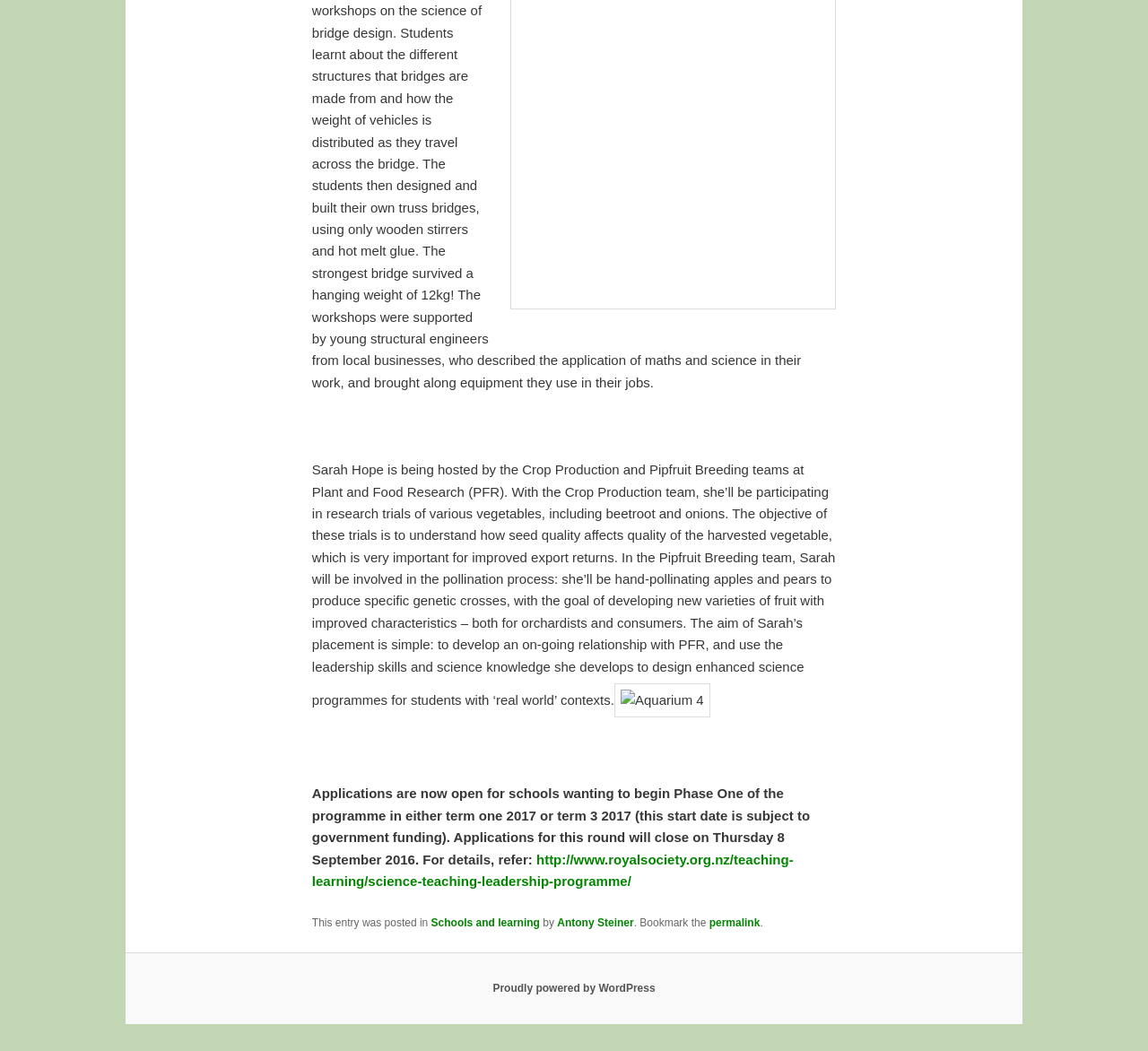Please provide a one-word or phrase answer to the question: 
Who posted the entry?

Antony Steiner